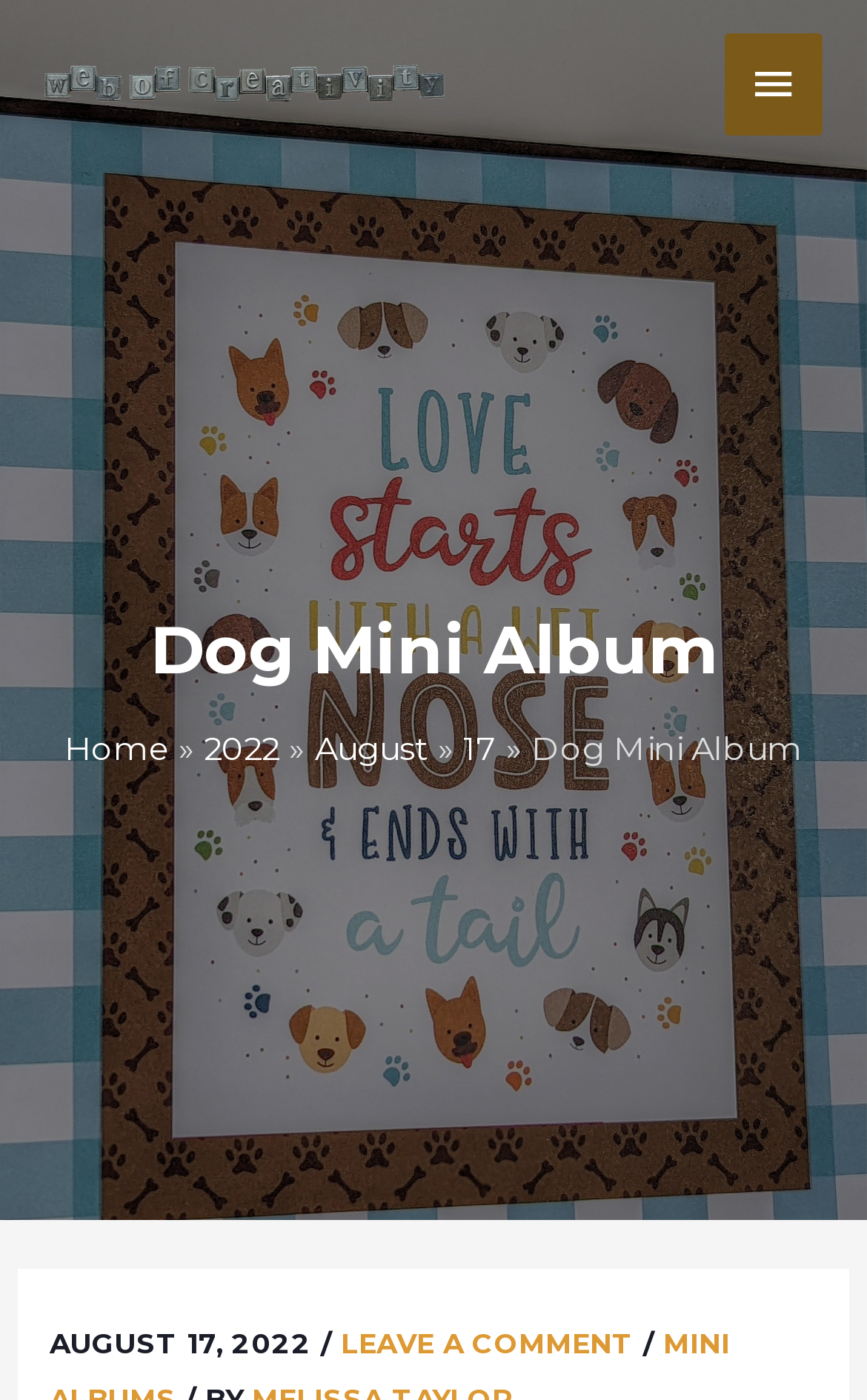What is the purpose of the 'LEAVE A COMMENT' link?
Provide a comprehensive and detailed answer to the question.

Based on the text of the link 'LEAVE A COMMENT', it is likely that the purpose of this link is to allow users to leave a comment on the album.